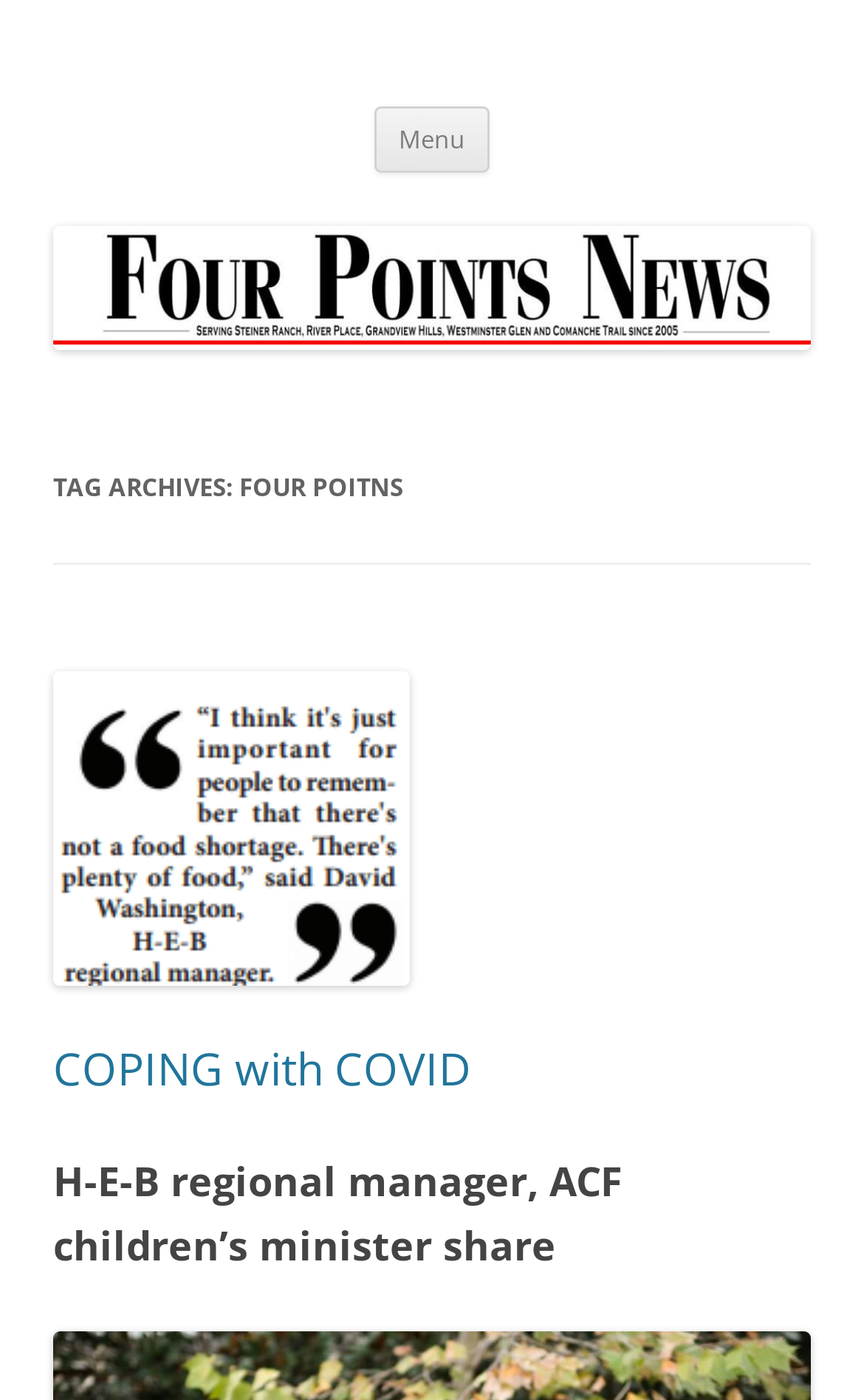Give a short answer using one word or phrase for the question:
What is the title of the first article?

TAG ARCHIVES: FOUR POITNS